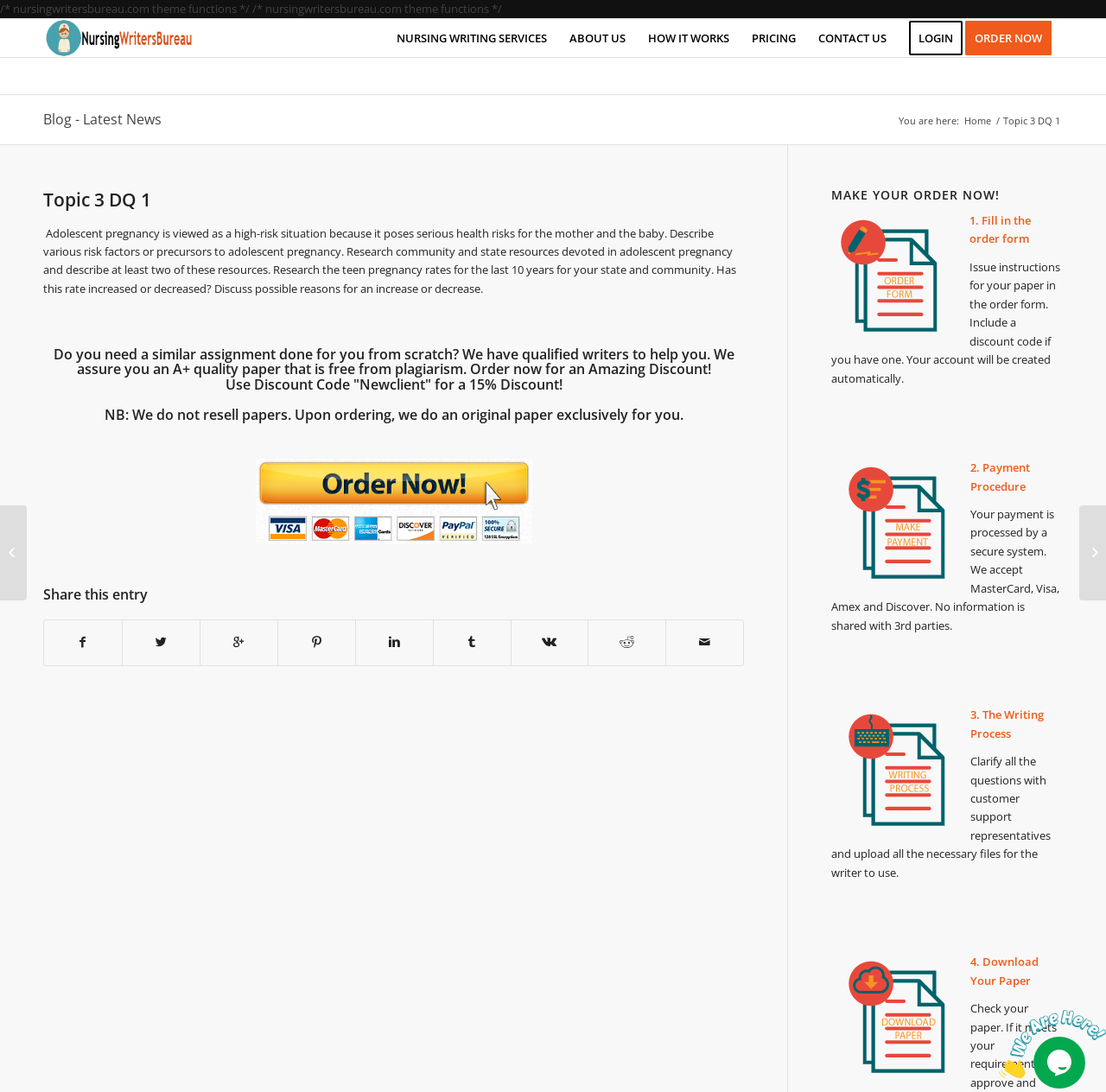What is the purpose of the 'ORDER NOW' button? Analyze the screenshot and reply with just one word or a short phrase.

To place an order for a custom paper